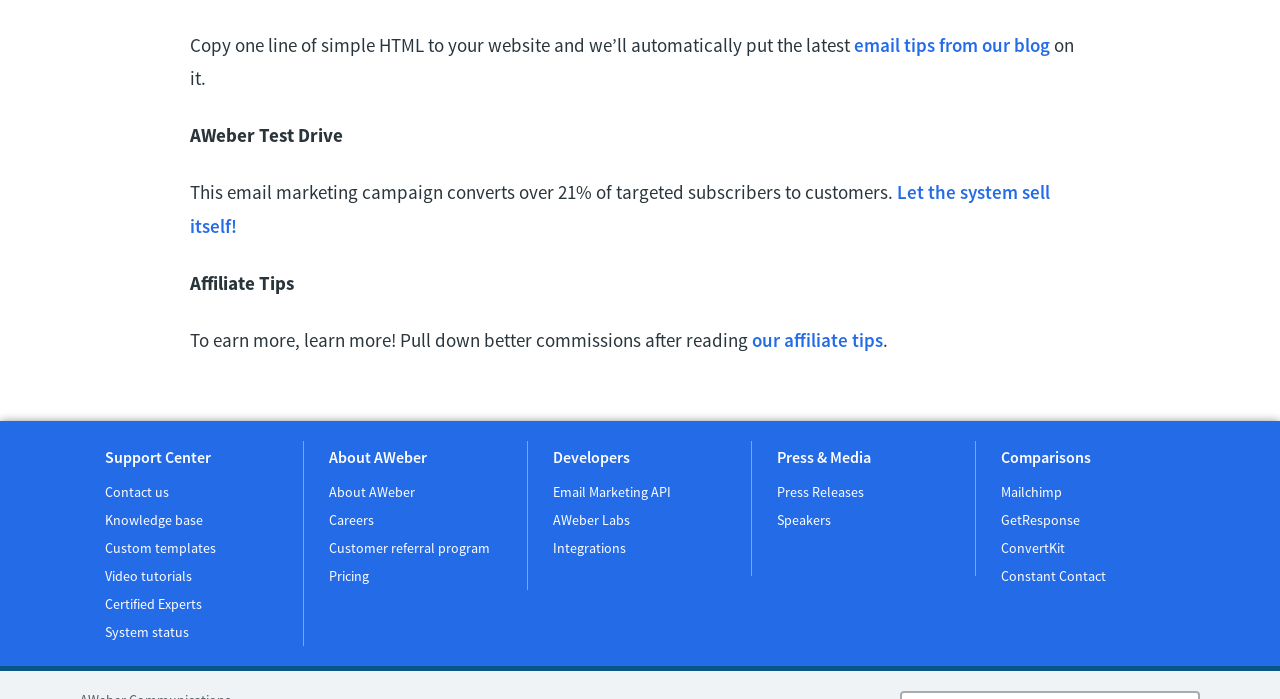Specify the bounding box coordinates of the element's region that should be clicked to achieve the following instruction: "Contact the support team". The bounding box coordinates consist of four float numbers between 0 and 1, in the format [left, top, right, bottom].

[0.082, 0.692, 0.132, 0.717]